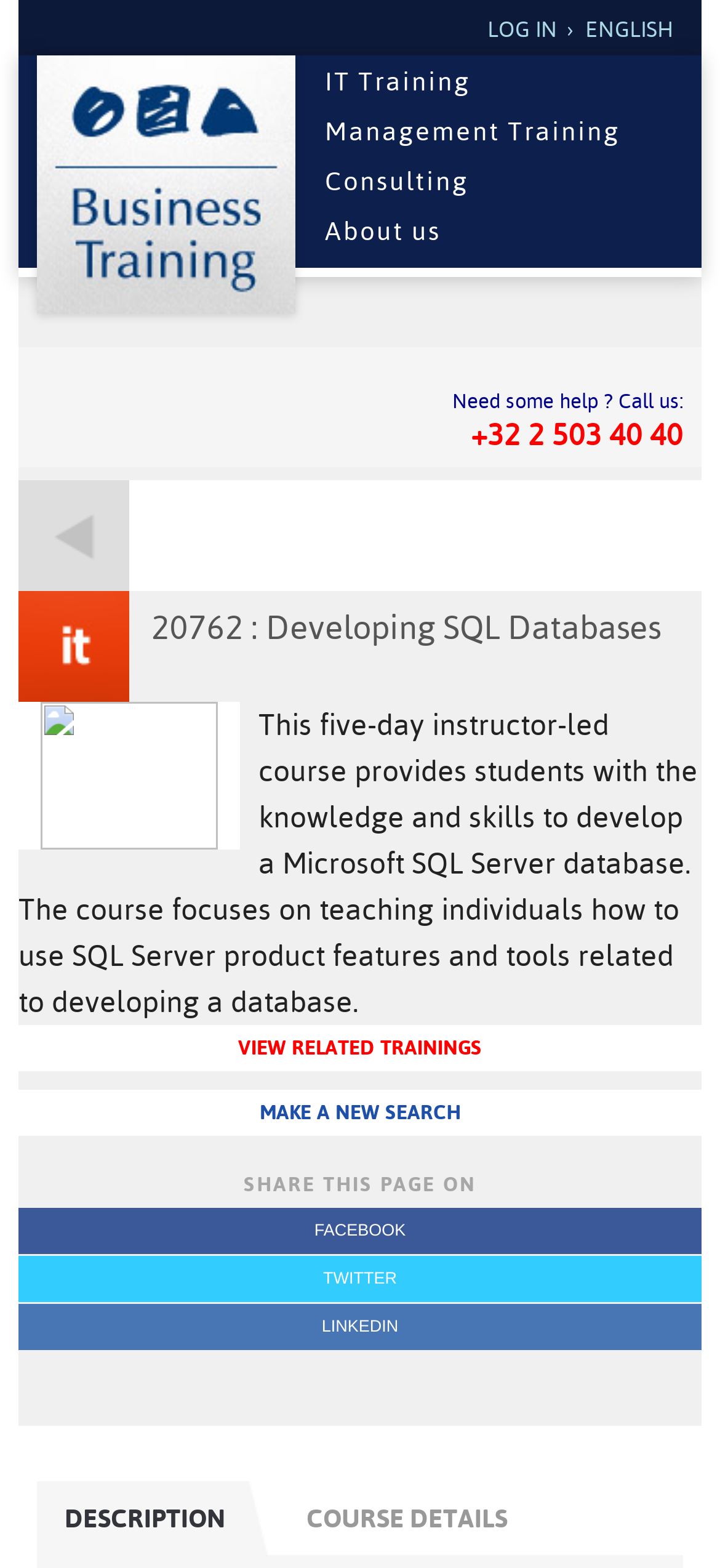What are the two options to navigate from this page?
Using the image as a reference, deliver a detailed and thorough answer to the question.

The two options can be found in the link elements with the text 'VIEW RELATED TRAININGS' and 'MAKE A NEW SEARCH' which are located below the course description.